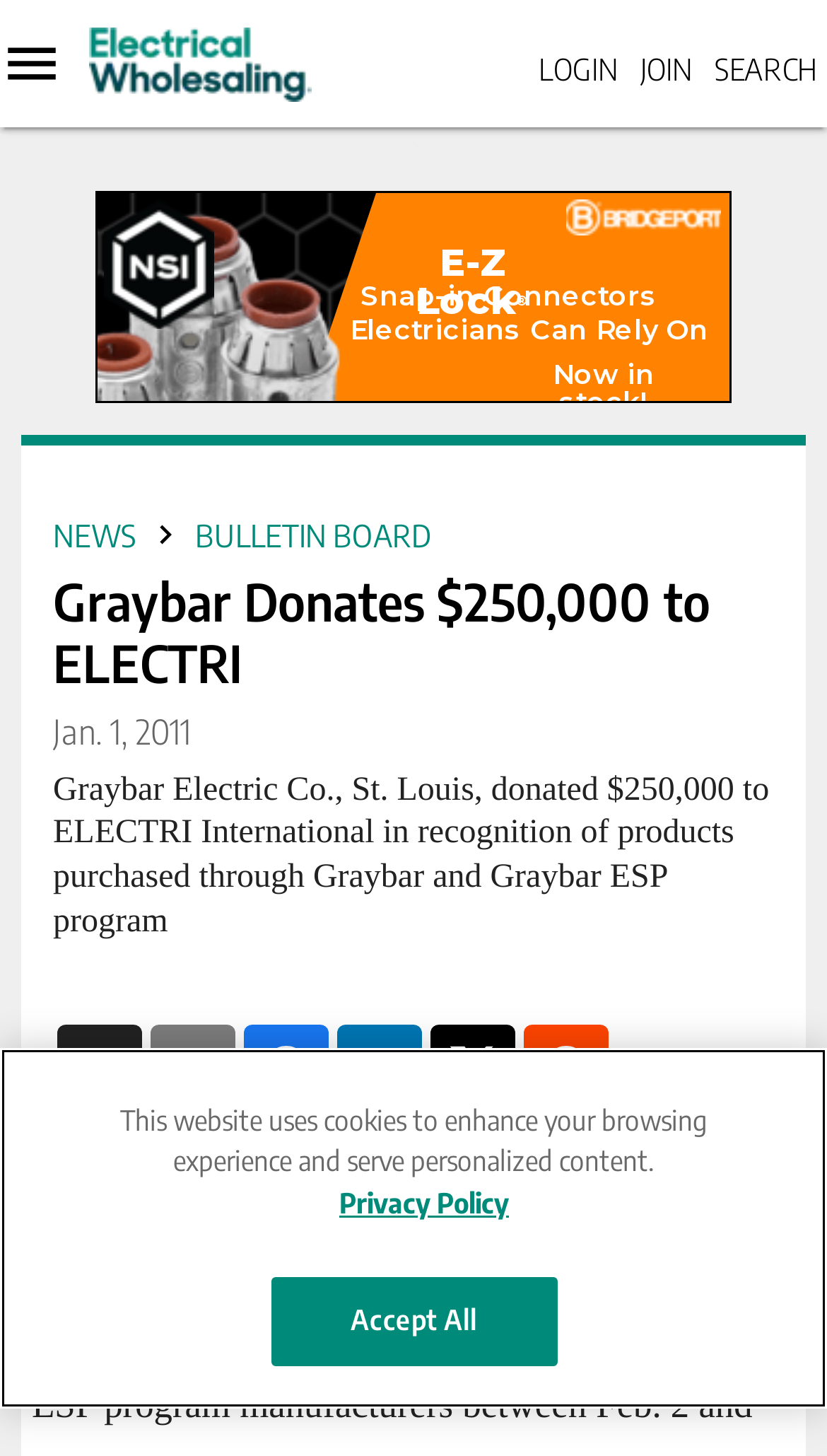What is the name of the company that donated $250,000?
Please provide a single word or phrase in response based on the screenshot.

Graybar Electric Co.